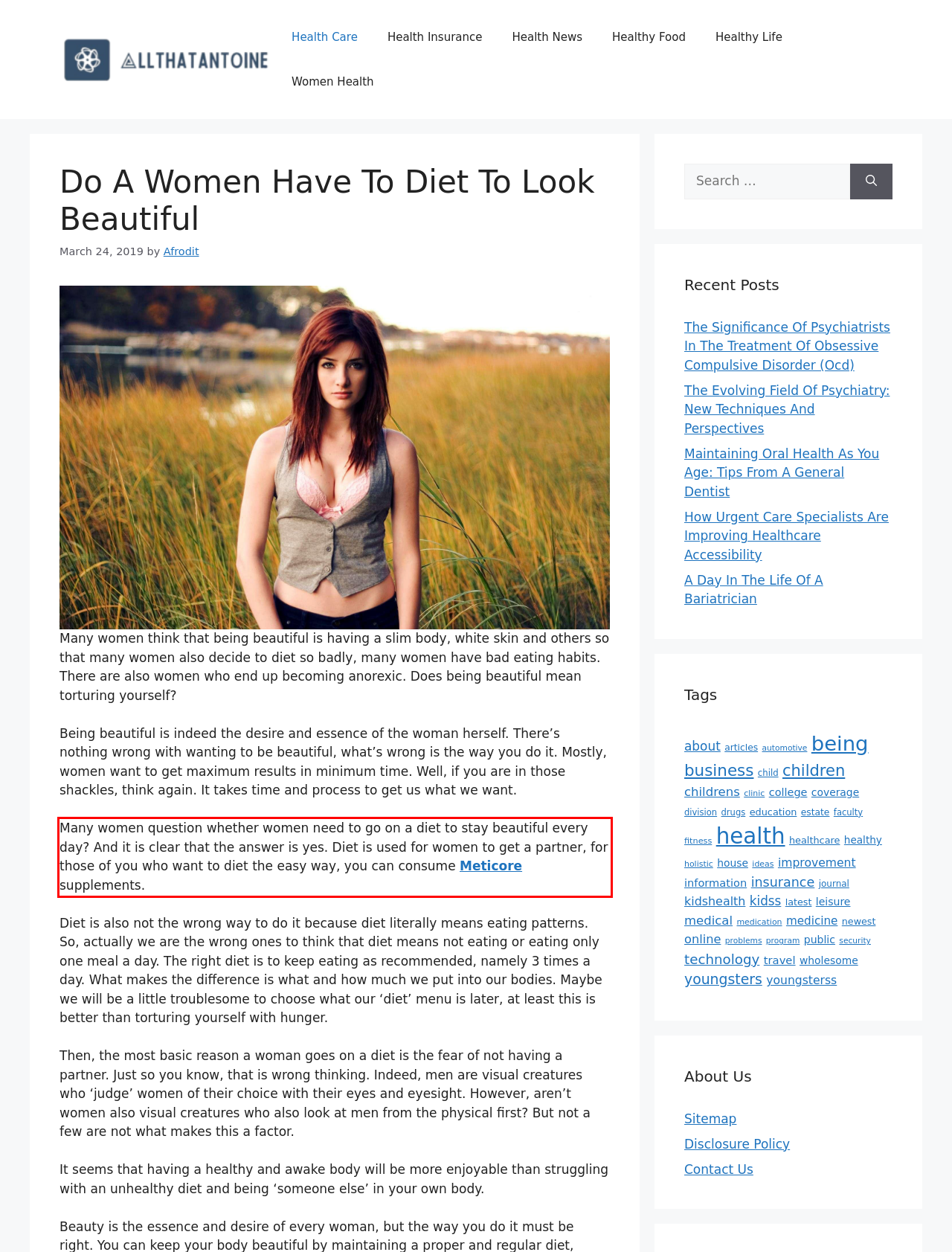Within the provided webpage screenshot, find the red rectangle bounding box and perform OCR to obtain the text content.

Many women question whether women need to go on a diet to stay beautiful every day? And it is clear that the answer is yes. Diet is used for women to get a partner, for those of you who want to diet the easy way, you can consume Meticore supplements.